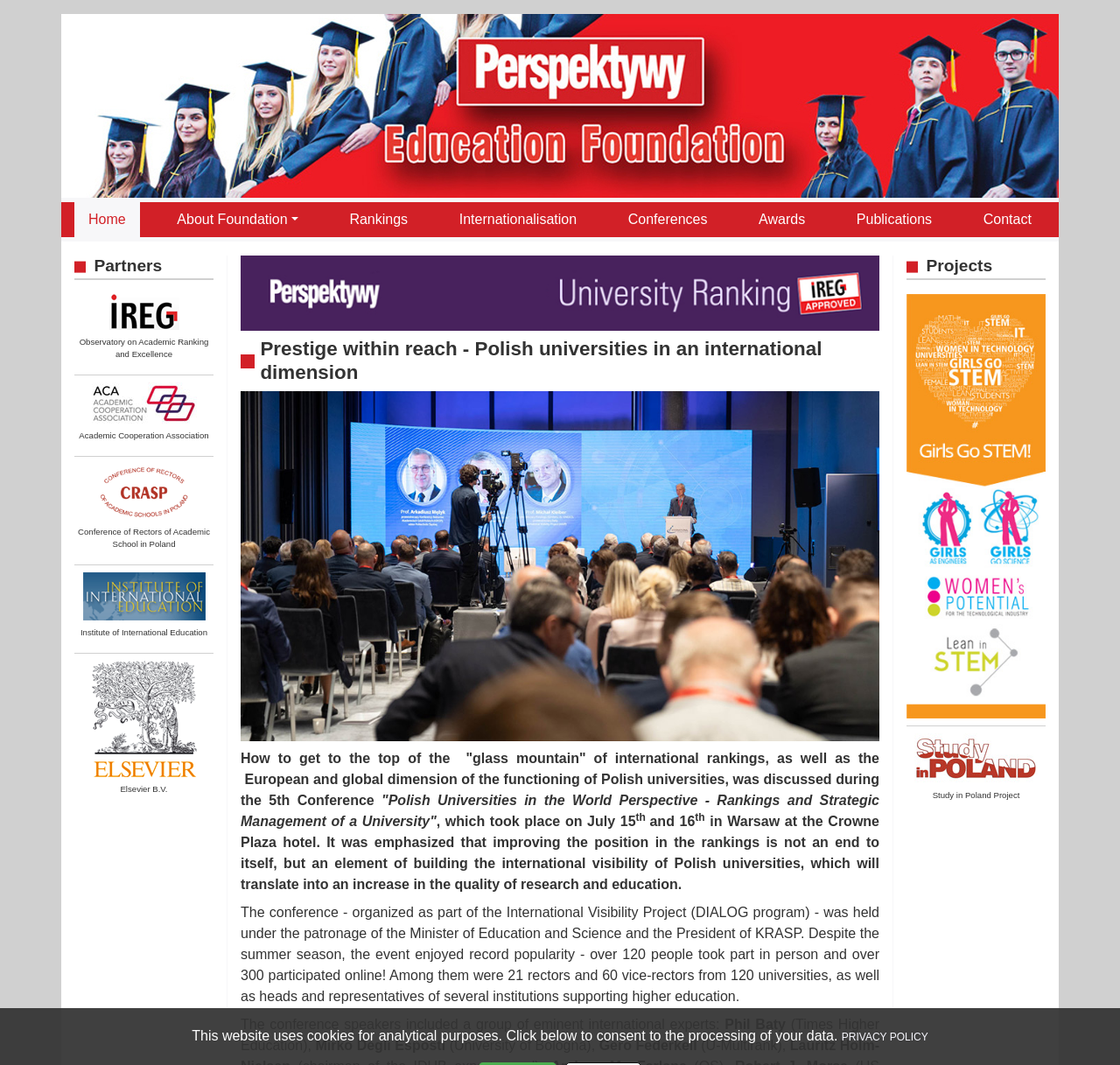Identify the bounding box for the UI element described as: "alt="Girls-go-stem"". Ensure the coordinates are four float numbers between 0 and 1, formatted as [left, top, right, bottom].

[0.809, 0.359, 0.934, 0.503]